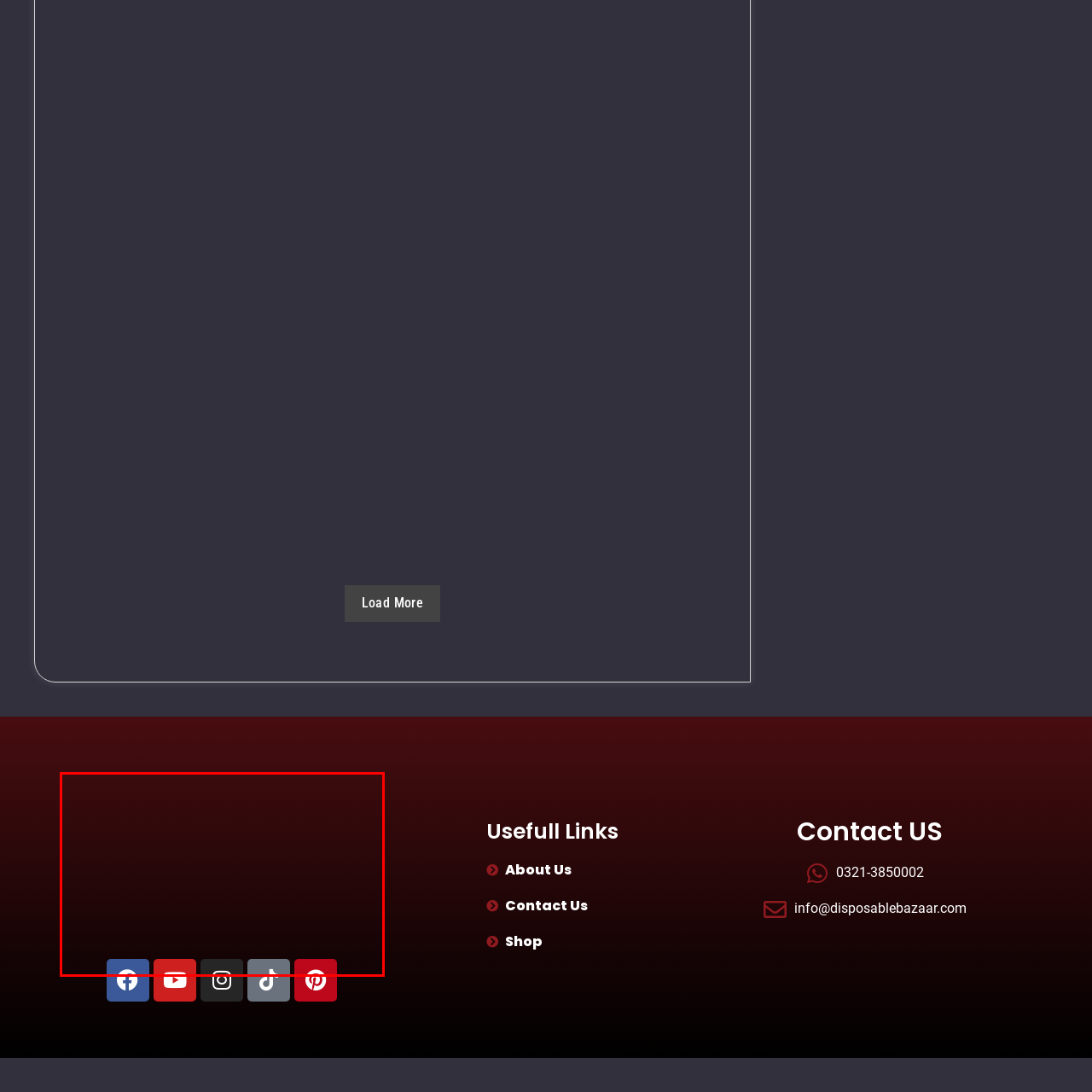Thoroughly describe the scene within the red-bordered area of the image.

The image features a collection of social media icons arranged horizontally against a dark, gradient background. Each icon represents a popular platform, including Facebook, YouTube, Instagram, TikTok, and Pinterest, showcasing various colors associated with their respective brands. This visual serves as a navigation tool for users to connect with the content or organization across multiple social media channels, emphasizing the importance of online presence and community engagement. The layout is designed to be visually appealing while providing quick access to social platforms.